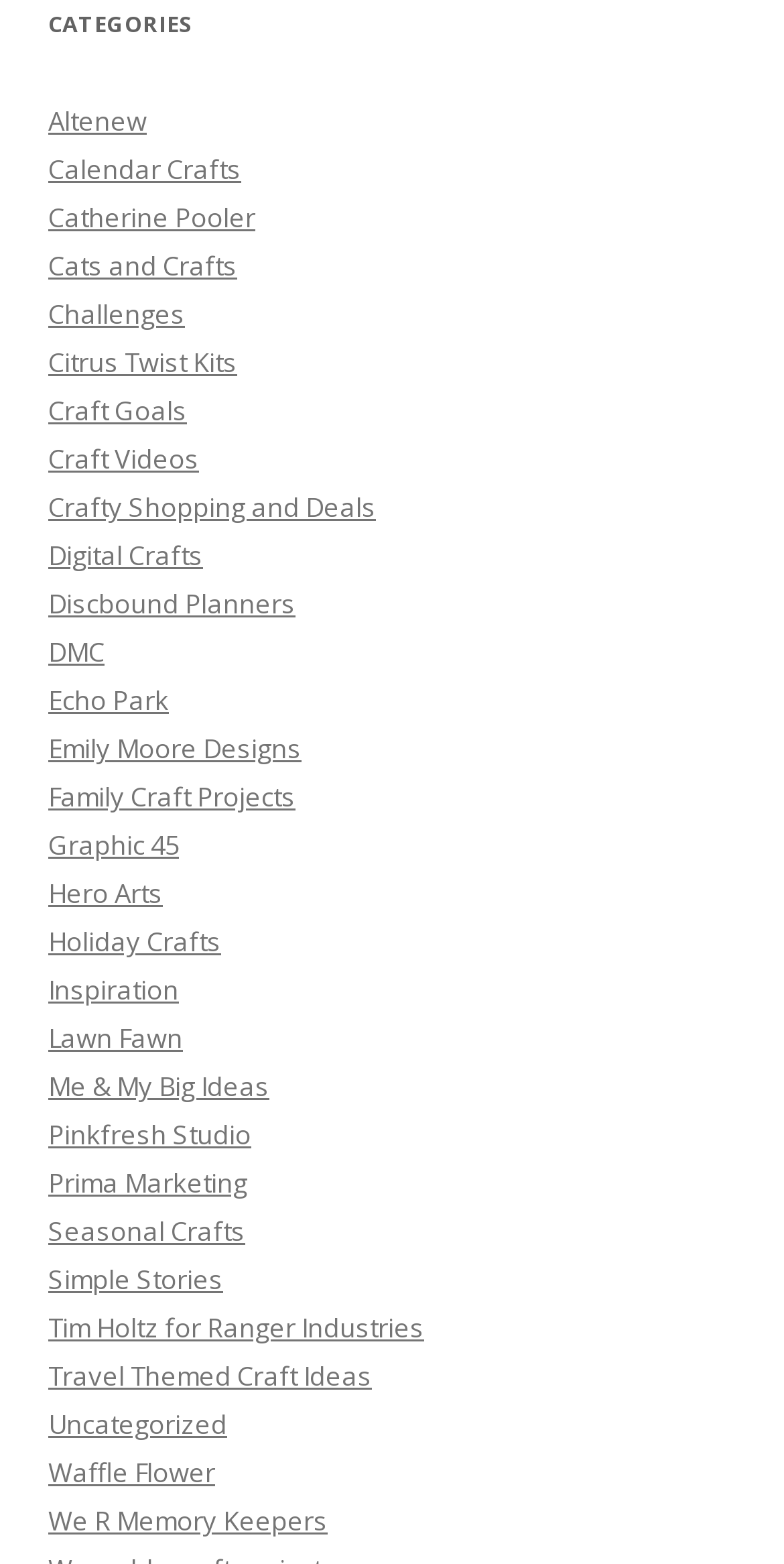Give a short answer to this question using one word or a phrase:
What categories are available on this webpage?

Crafting categories